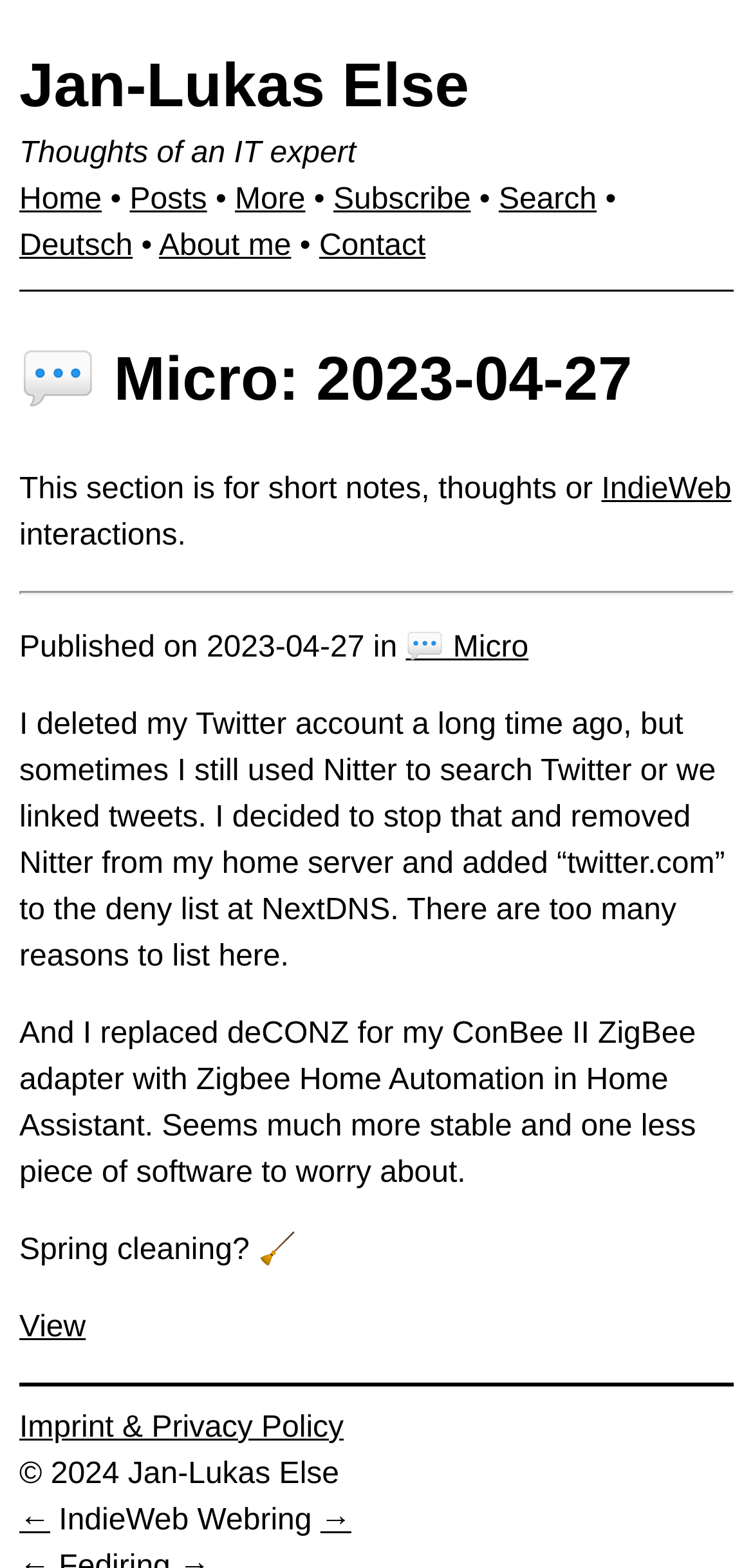What is the name of the ZigBee adapter mentioned in the article?
From the screenshot, provide a brief answer in one word or phrase.

ConBee II